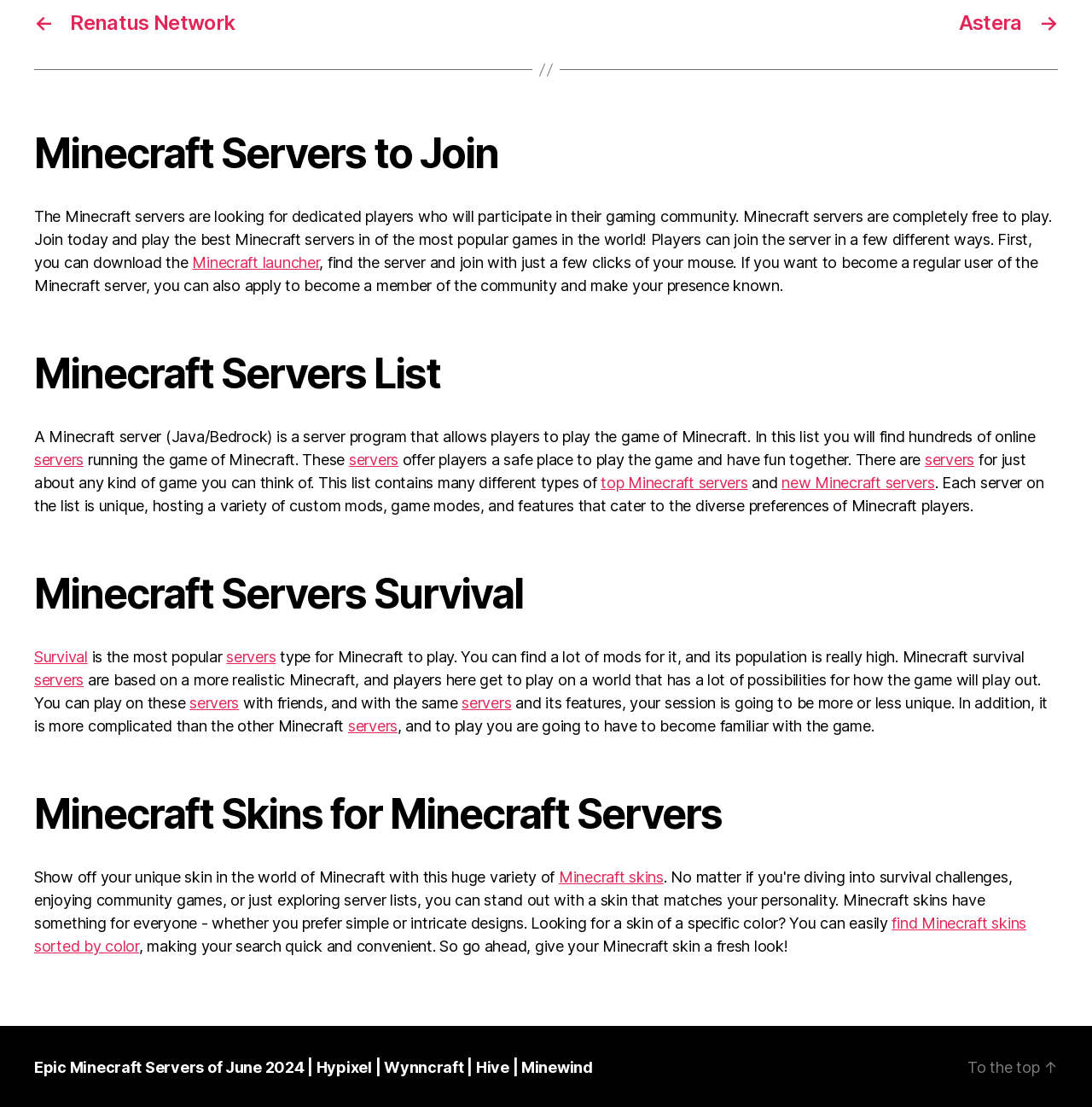Please locate the bounding box coordinates of the element's region that needs to be clicked to follow the instruction: "Browse Minecraft skins". The bounding box coordinates should be provided as four float numbers between 0 and 1, i.e., [left, top, right, bottom].

[0.512, 0.784, 0.608, 0.801]